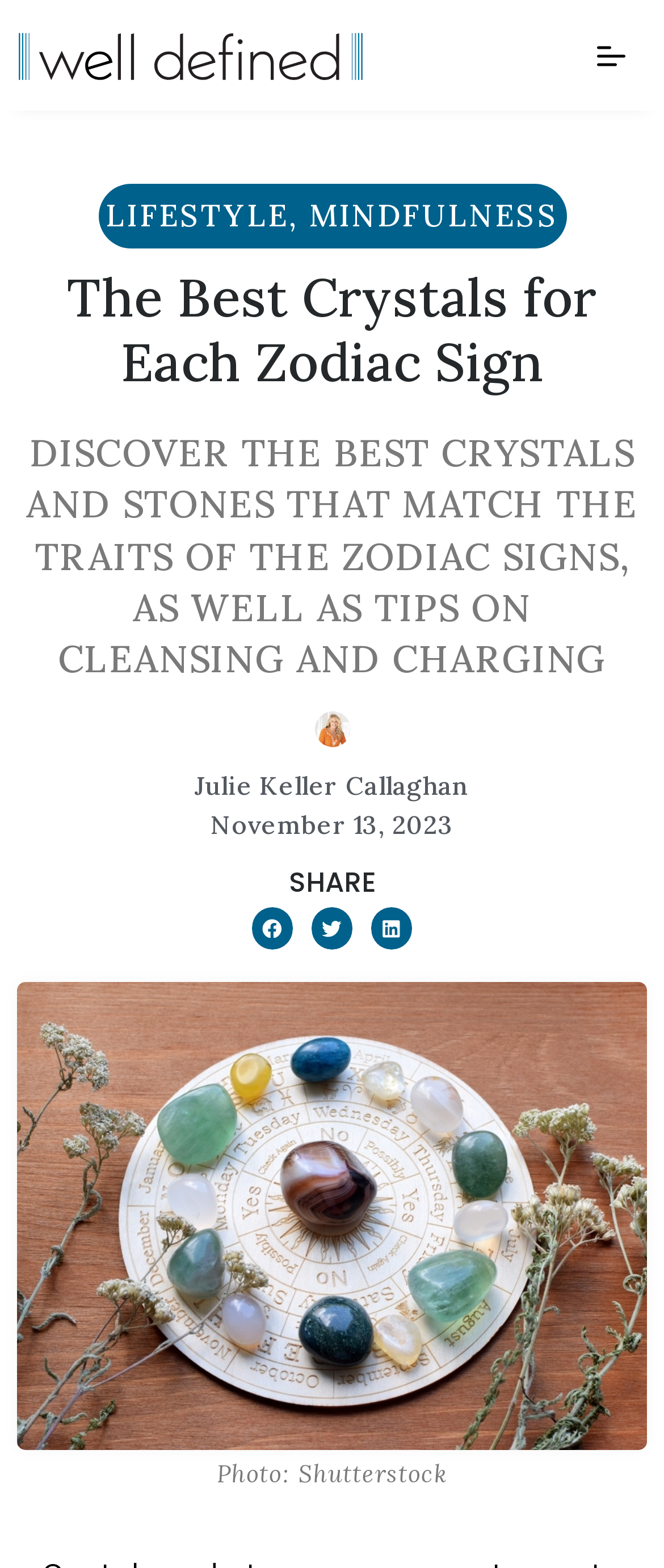Bounding box coordinates should be provided in the format (top-left x, top-left y, bottom-right x, bottom-right y) with all values between 0 and 1. Identify the bounding box for this UI element: aria-label="Menu Toggle"

[0.896, 0.024, 0.947, 0.046]